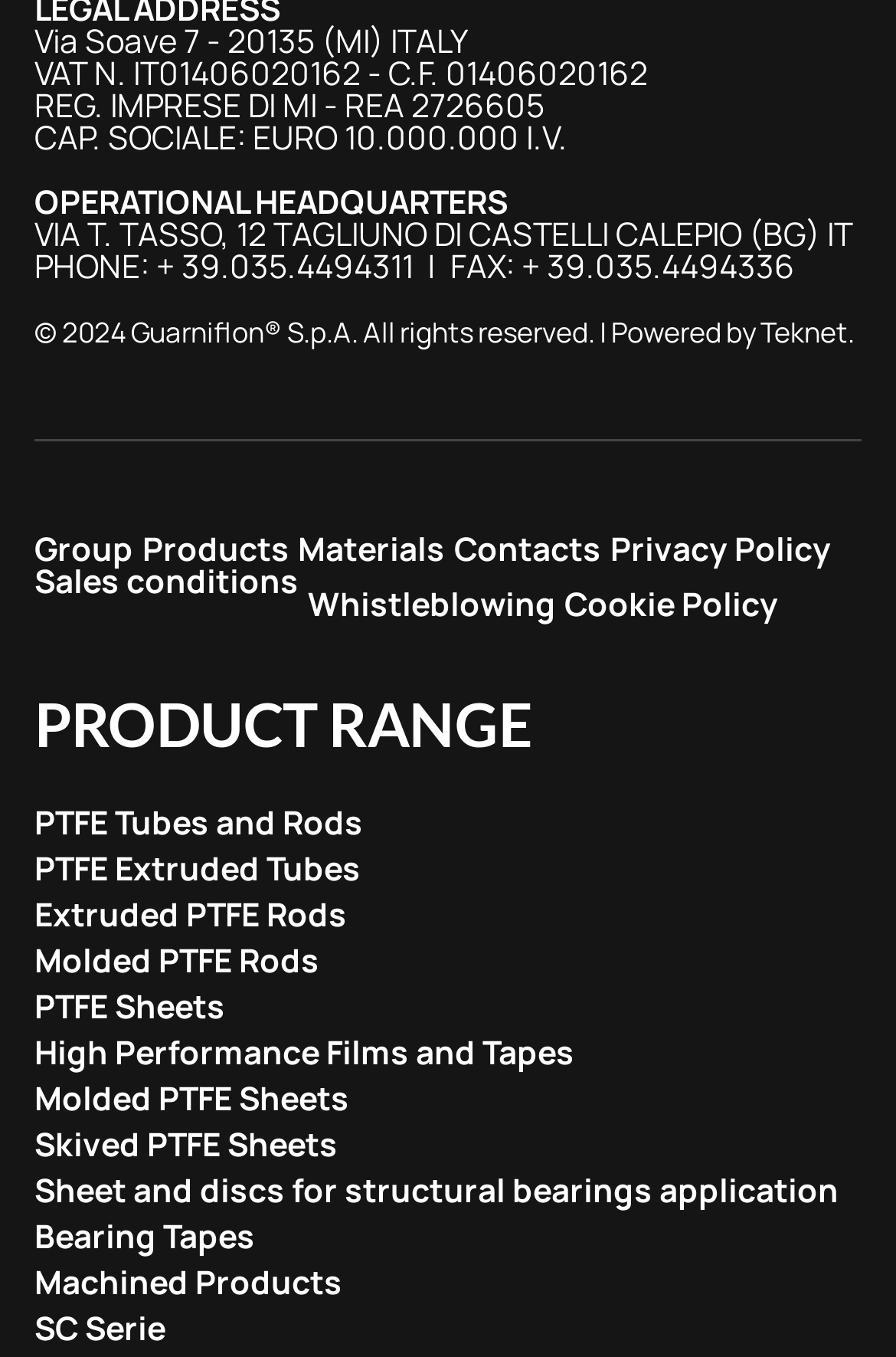Please provide the bounding box coordinates for the element that needs to be clicked to perform the instruction: "Visit 'Teknet' website". The coordinates must consist of four float numbers between 0 and 1, formatted as [left, top, right, bottom].

[0.849, 0.23, 0.946, 0.259]